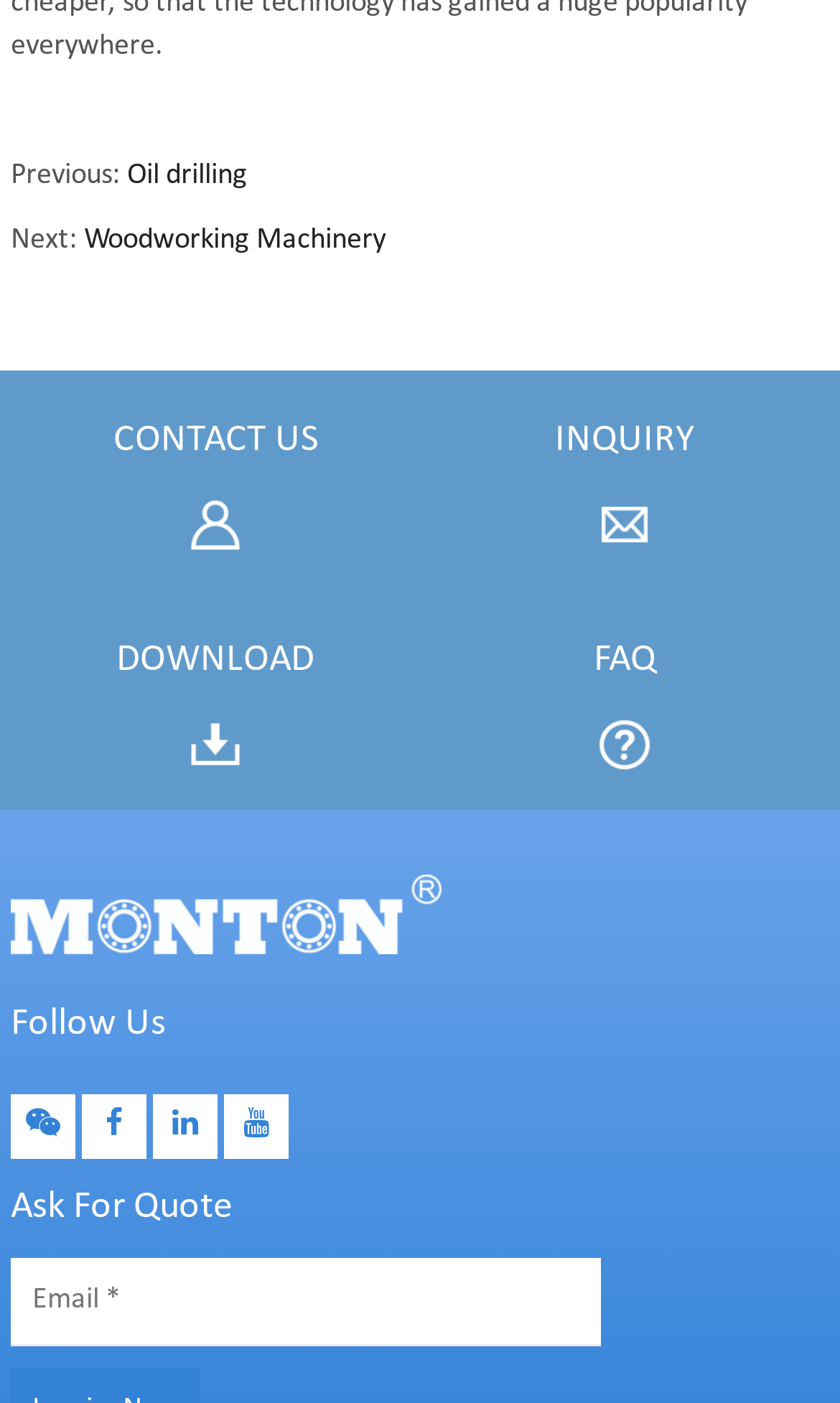Use a single word or phrase to respond to the question:
How many social media links are available on the webpage?

4